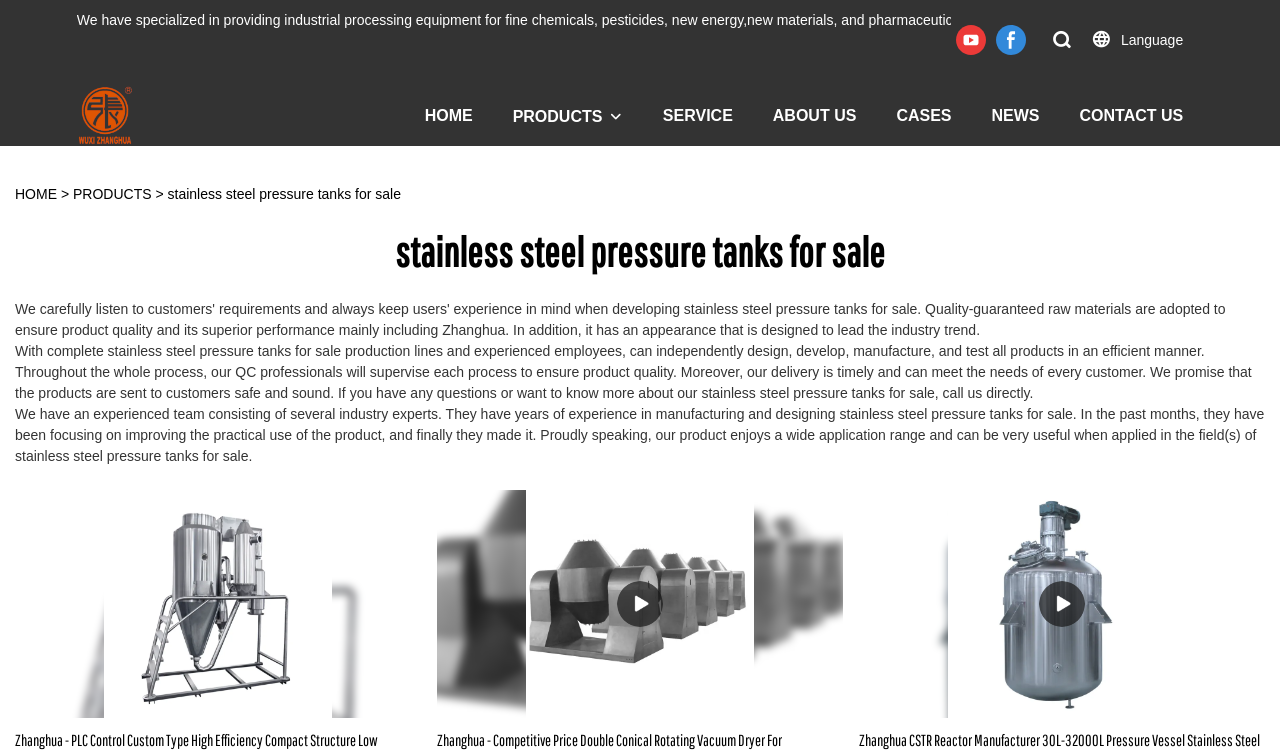Please determine the bounding box coordinates of the element's region to click for the following instruction: "Learn more about stainless steel pressure tanks for sale".

[0.131, 0.247, 0.313, 0.268]